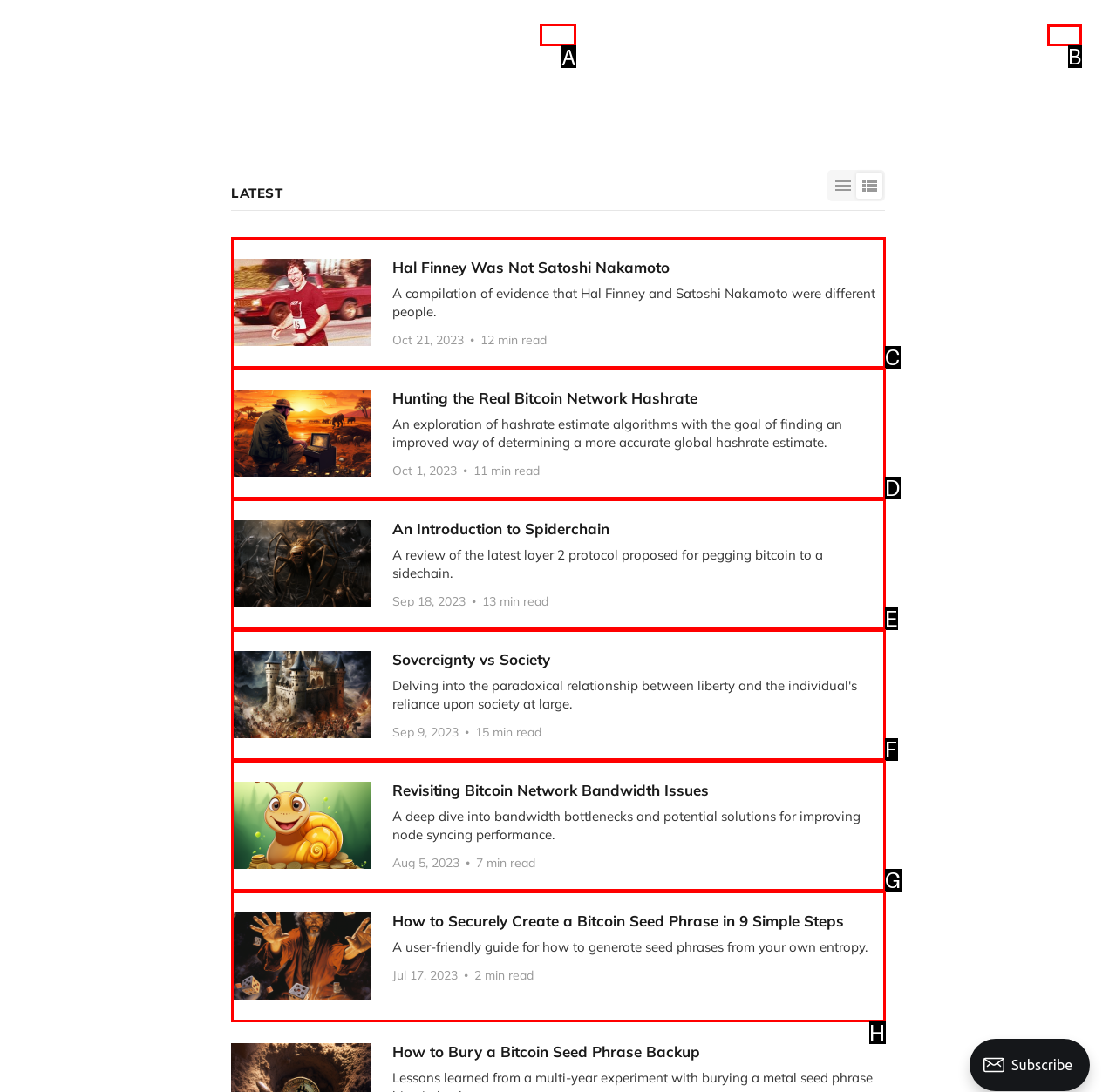Determine the appropriate lettered choice for the task: Visit the 'Home' page. Reply with the correct letter.

A